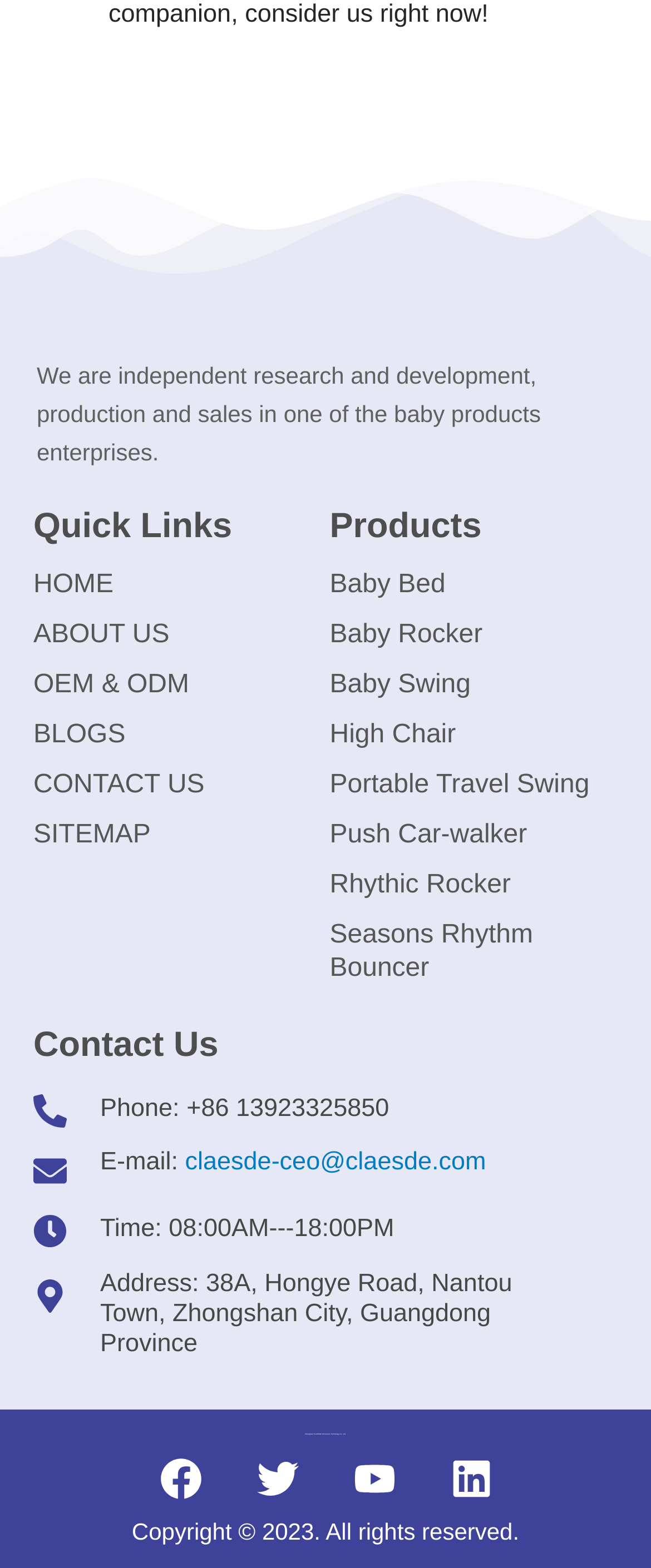What type of products does the company offer?
Look at the image and answer with only one word or phrase.

Baby products